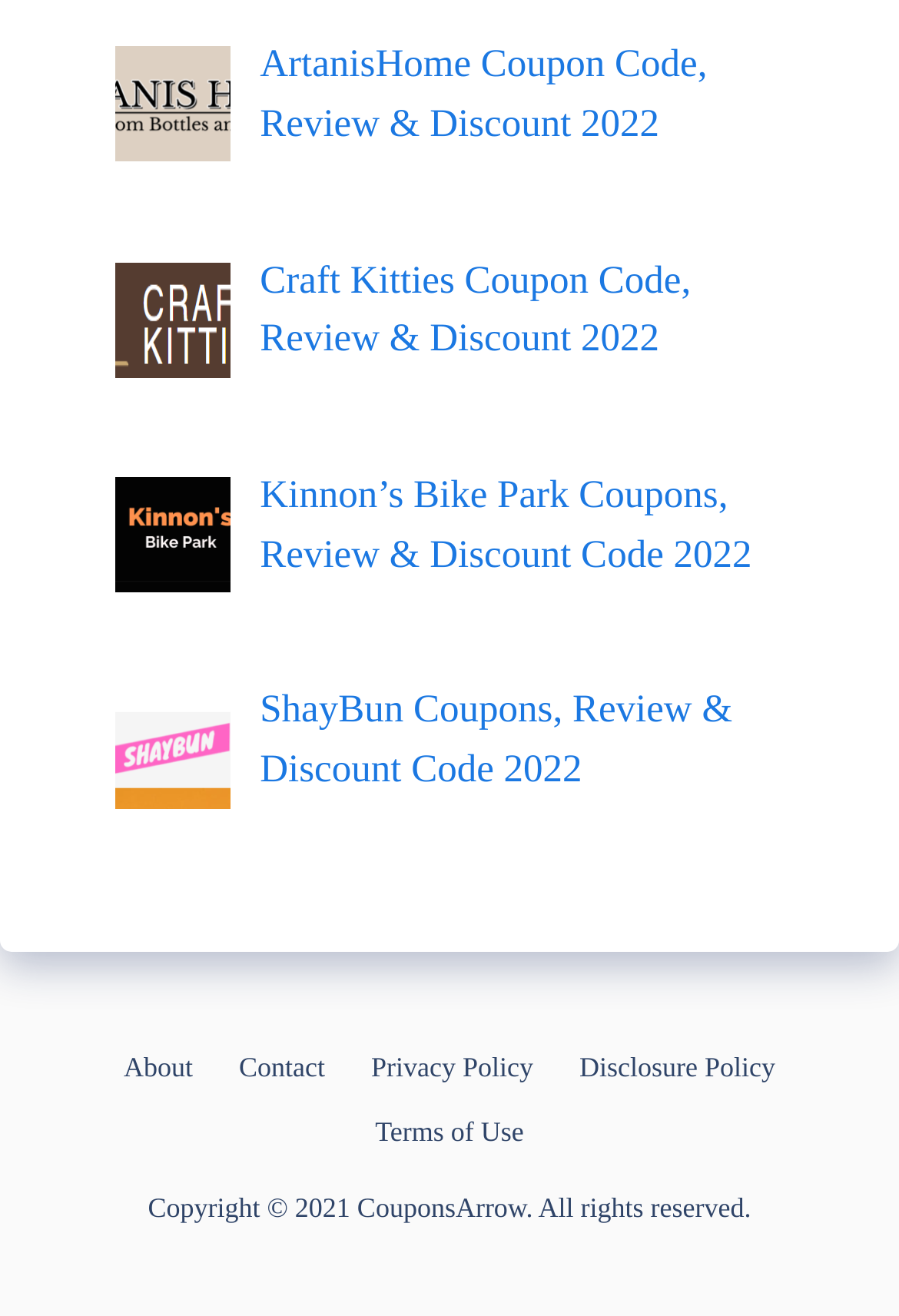Locate the bounding box coordinates of the element you need to click to accomplish the task described by this instruction: "Read Privacy Policy".

[0.413, 0.799, 0.593, 0.824]